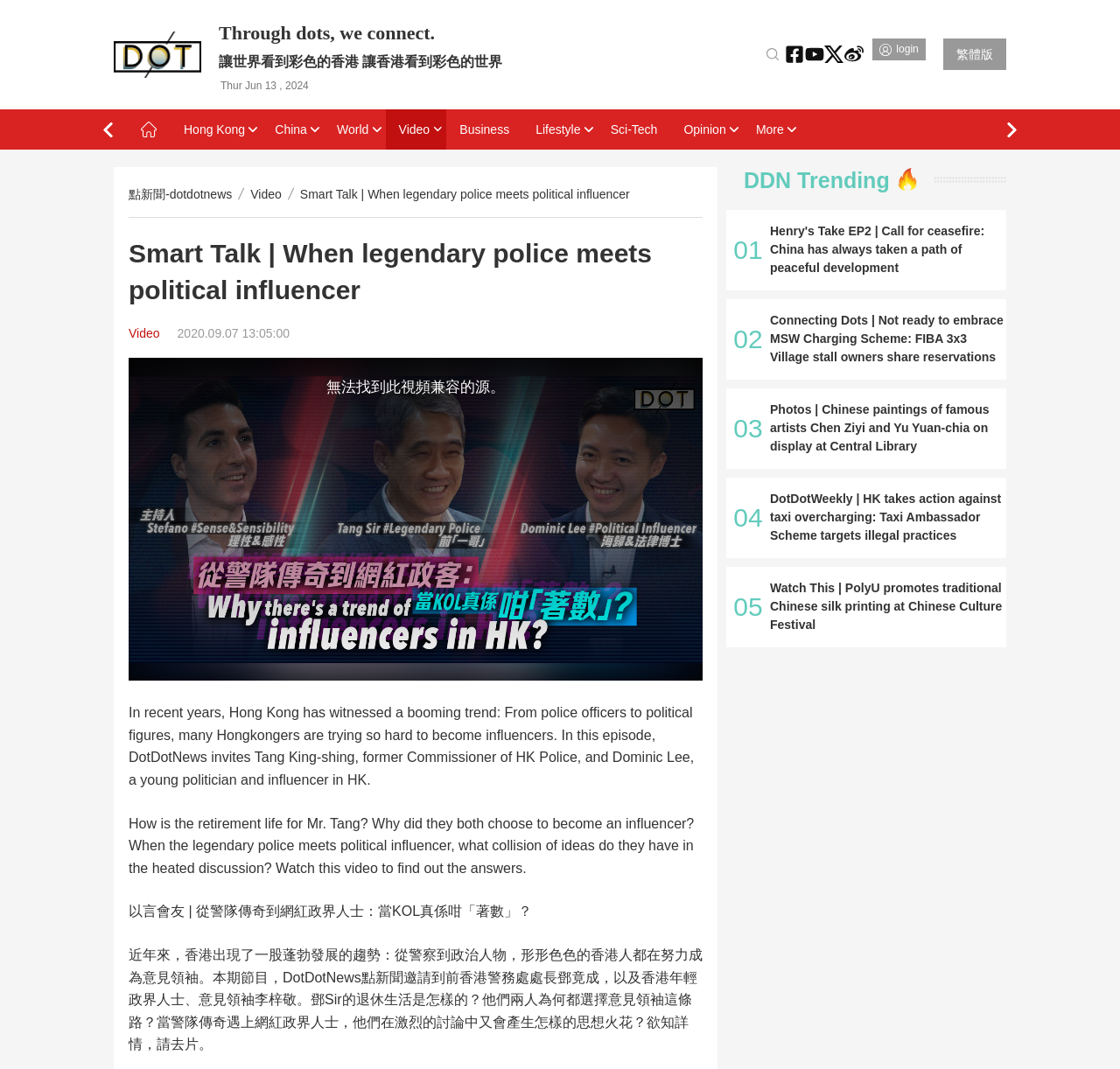What is the title of the video?
Based on the screenshot, provide a one-word or short-phrase response.

Smart Talk | When legendary police meets political influencer